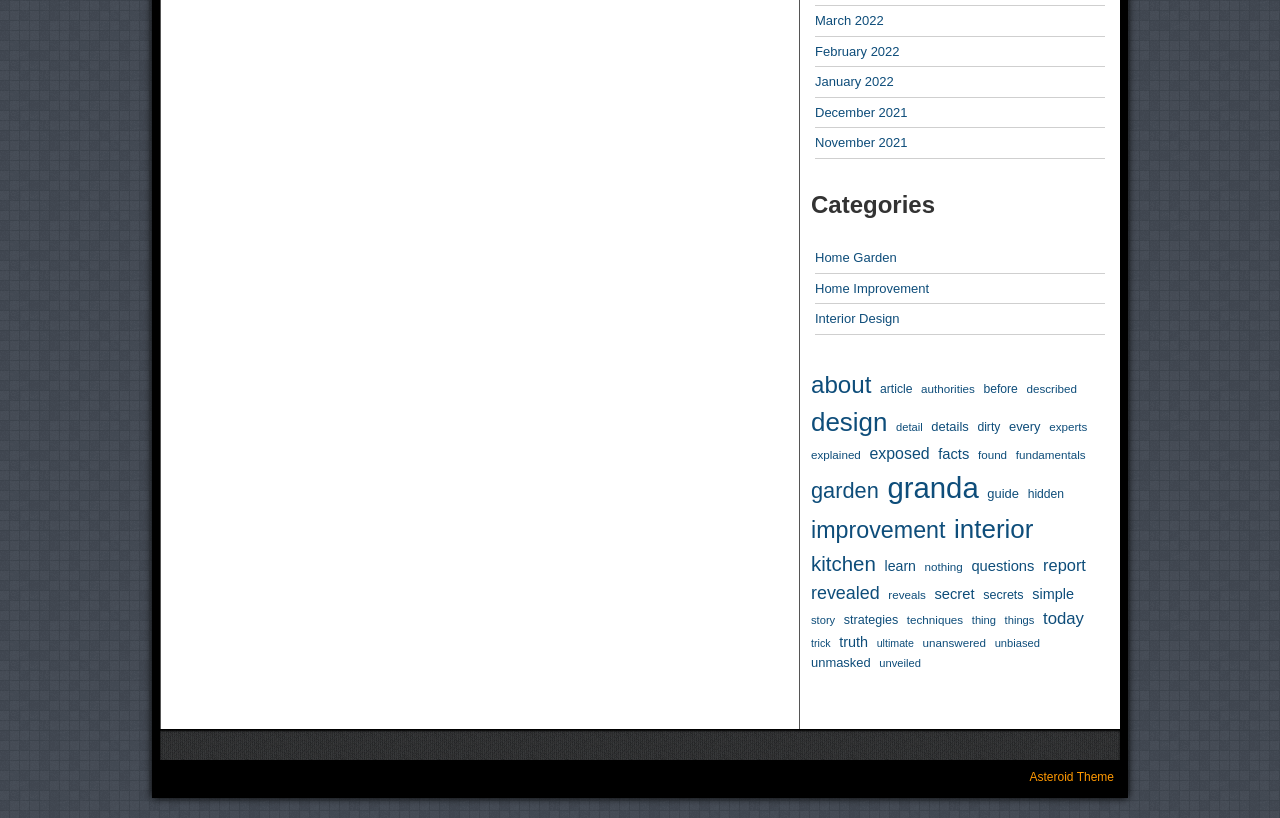Answer this question in one word or a short phrase: How many items are in the 'design' category?

245 items